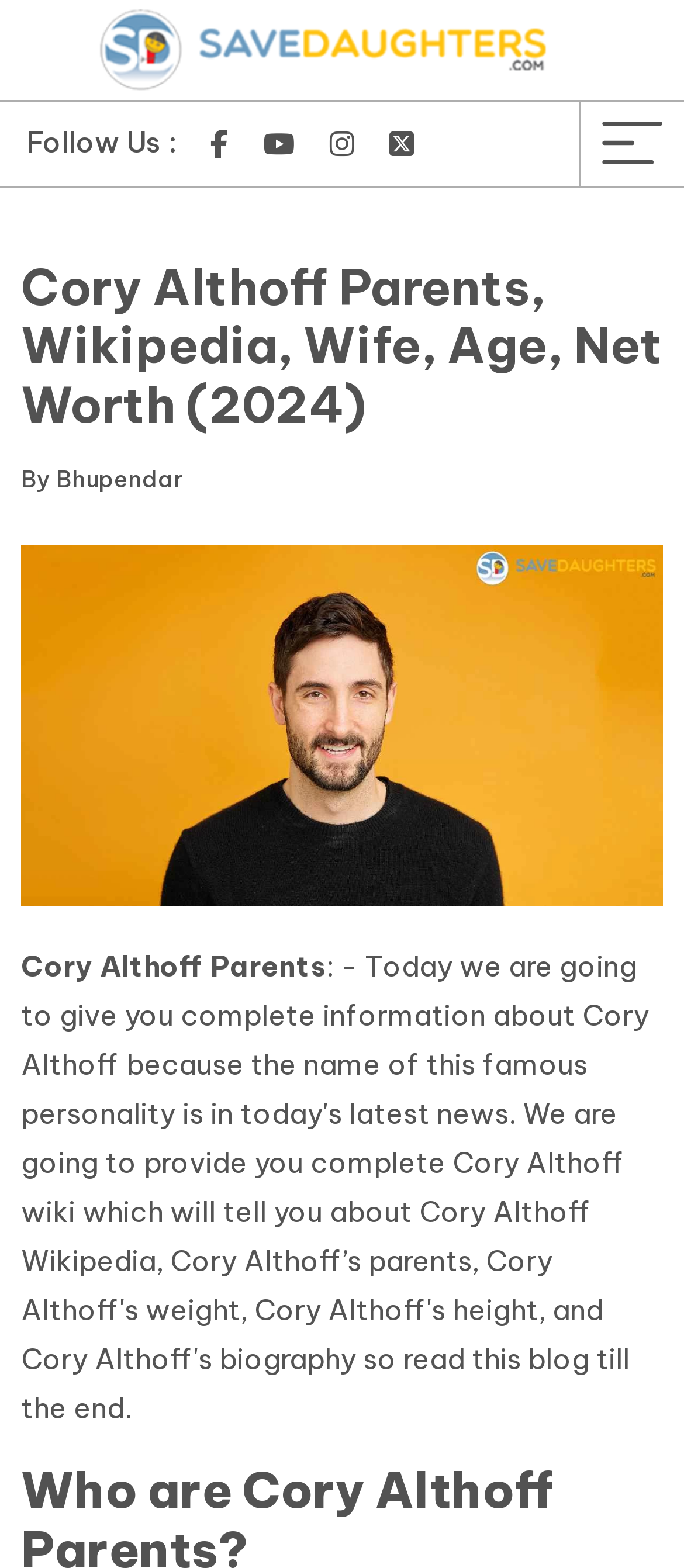Describe all significant elements and features of the webpage.

The webpage is about Cory Althoff, an author, and provides information about his parents, Wikipedia, wife, age, and net worth in 2024. 

At the top left, there is a link to "Save Daughters" accompanied by an image with the same name. Below this, there is a heading "Follow Us :" with links to social media platforms like Facebook, YouTube, Instagram, and Twitter, aligned horizontally. 

On the top right, there are two images, one smaller and one larger, without any descriptions. 

Below the social media links, there is a menu with links to various categories, including "News", "Yojana", "Education and Learning", "Forms", and "Guest Post", arranged vertically. 

The main content of the webpage is headed by a title "Cory Althoff Parents, Wikipedia, Wife, Age, Net Worth (2024)", which is centered at the top of the page. Below this title, there is a link "By Bhupendar" and a large image related to Cory Althoff's parents, taking up most of the page's space.